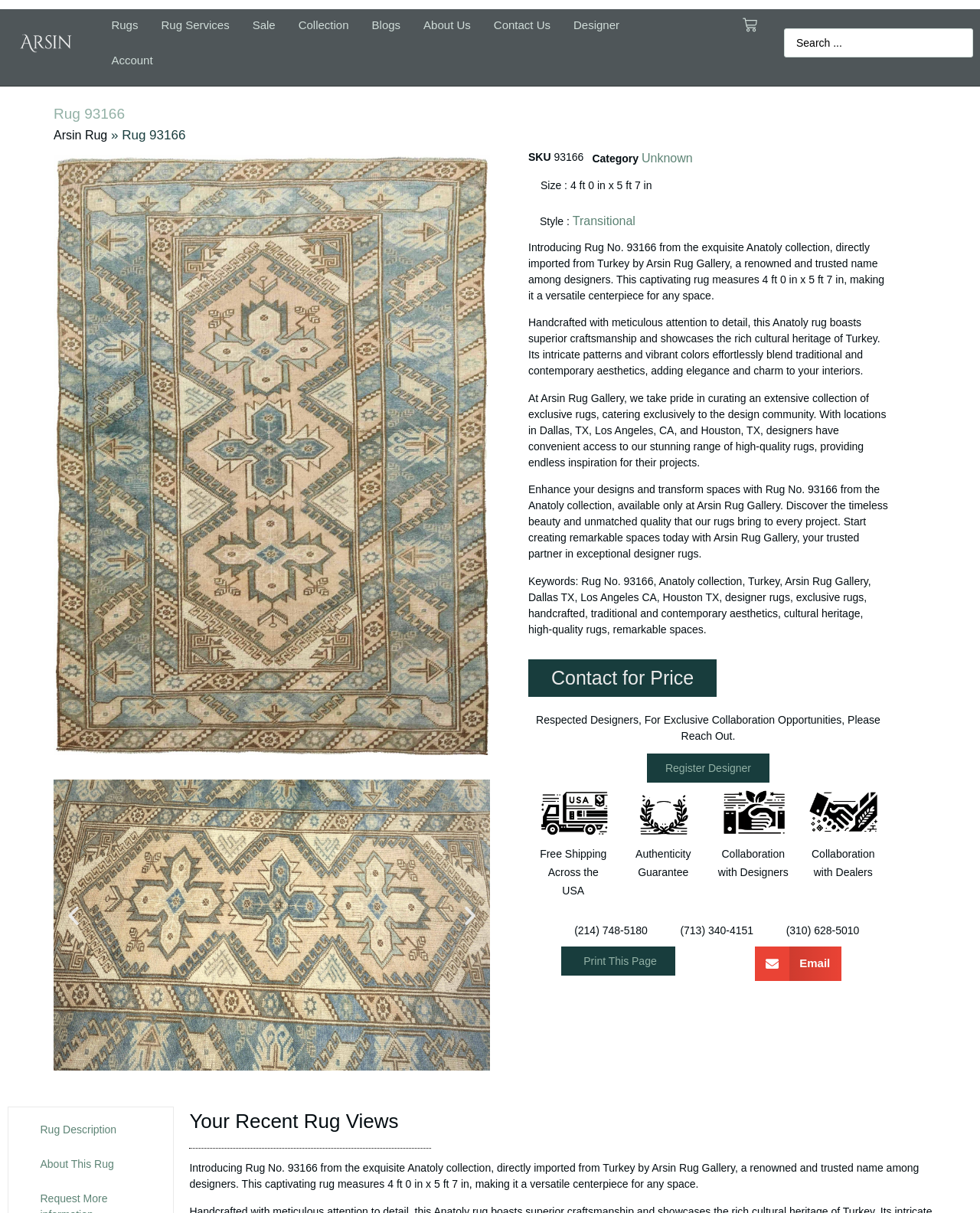Respond to the question below with a concise word or phrase:
What is the phone number for Dallas, TX?

(214) 748-5180